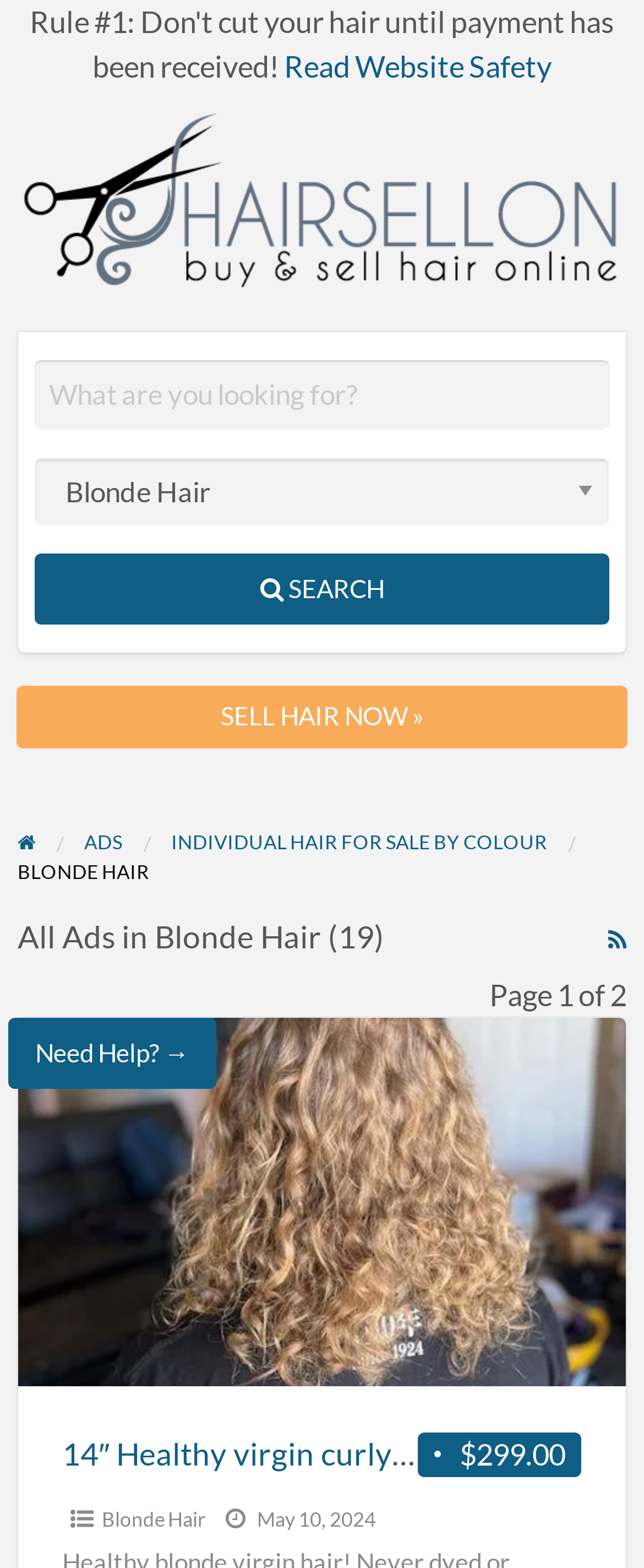Find the bounding box coordinates for the area that should be clicked to accomplish the instruction: "Search for hair".

[0.054, 0.23, 0.946, 0.416]